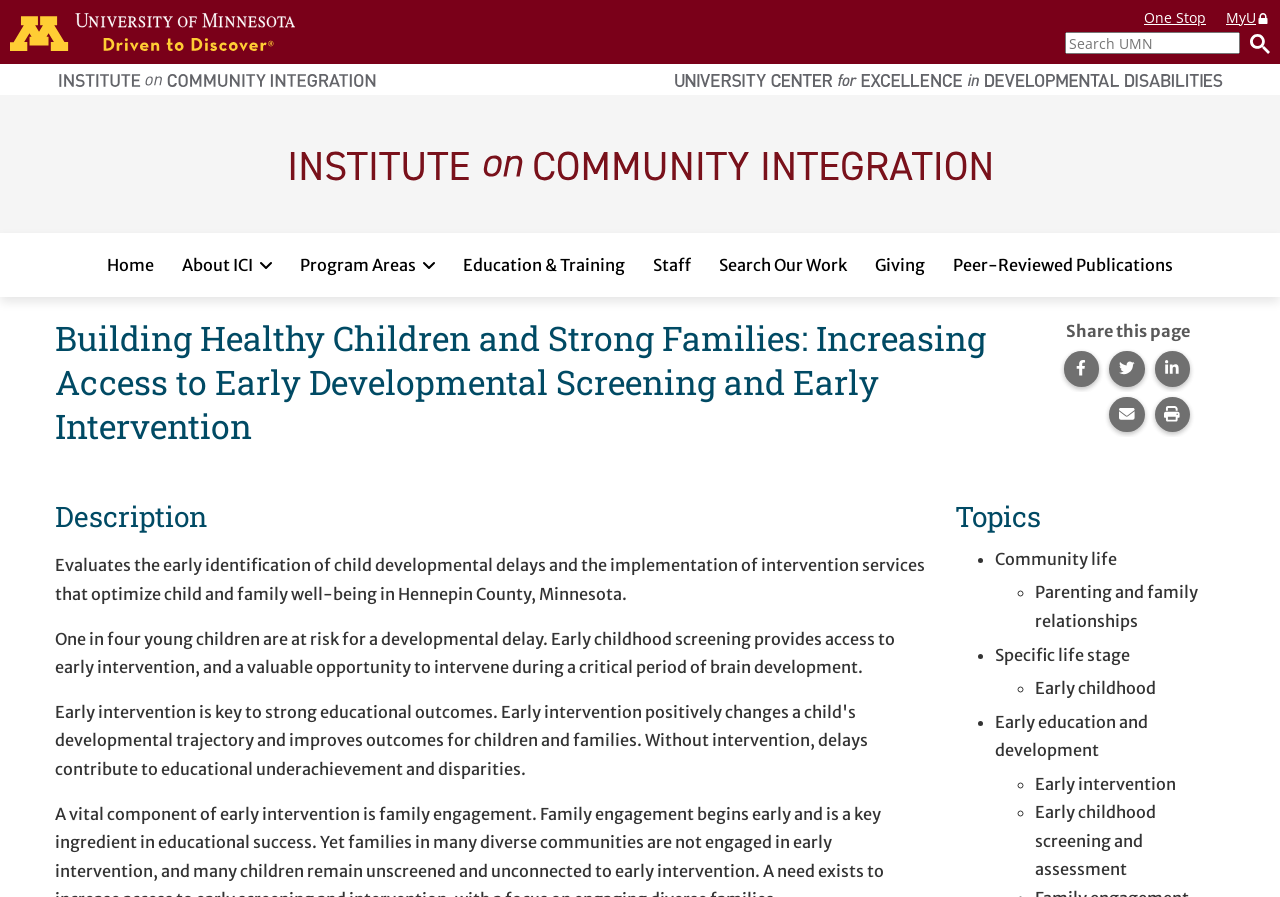Can you pinpoint the bounding box coordinates for the clickable element required for this instruction: "Learn about obtaining an Indian visa for visiting Agra"? The coordinates should be four float numbers between 0 and 1, i.e., [left, top, right, bottom].

None